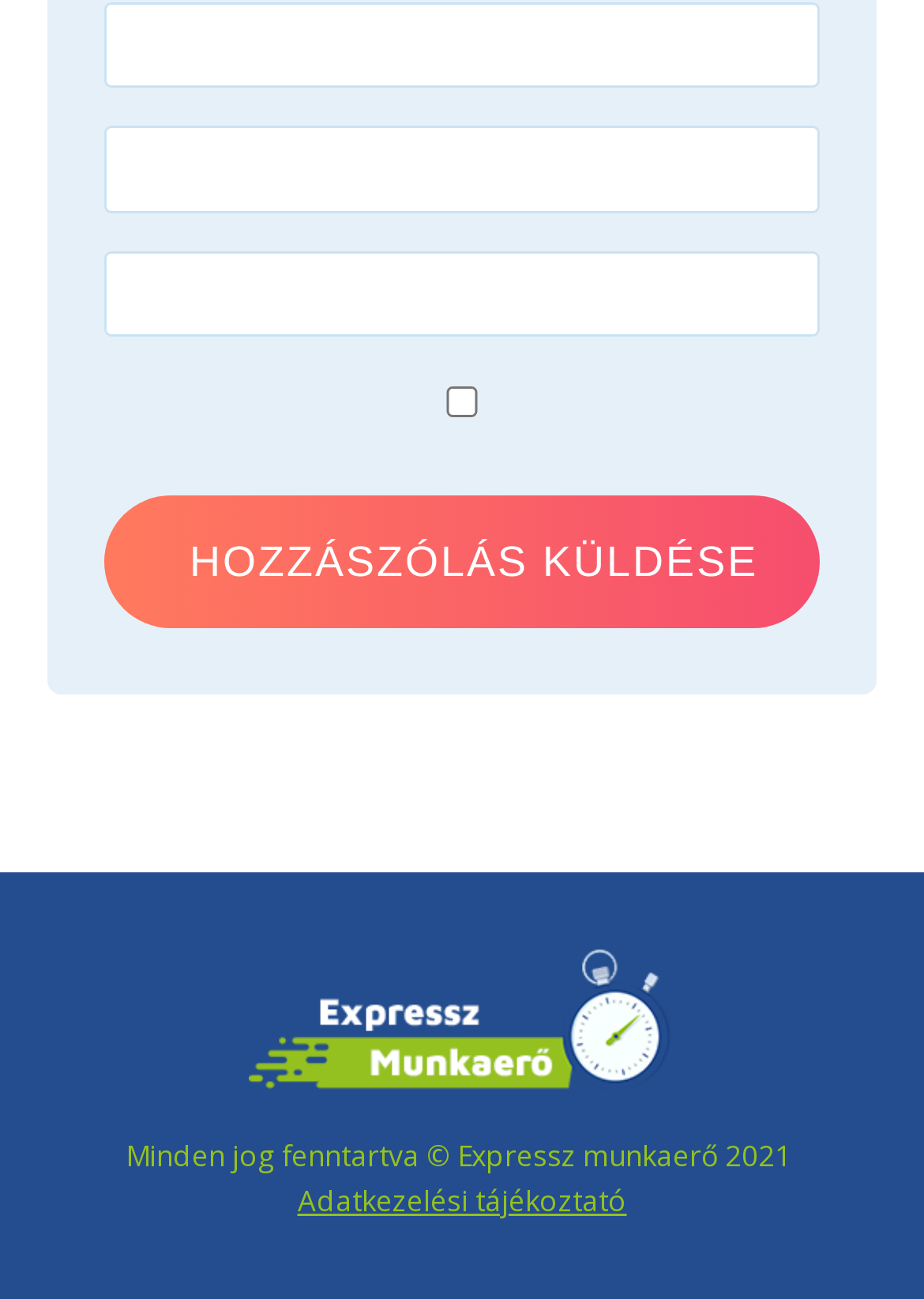Is the checkbox checked?
Answer with a single word or phrase by referring to the visual content.

No